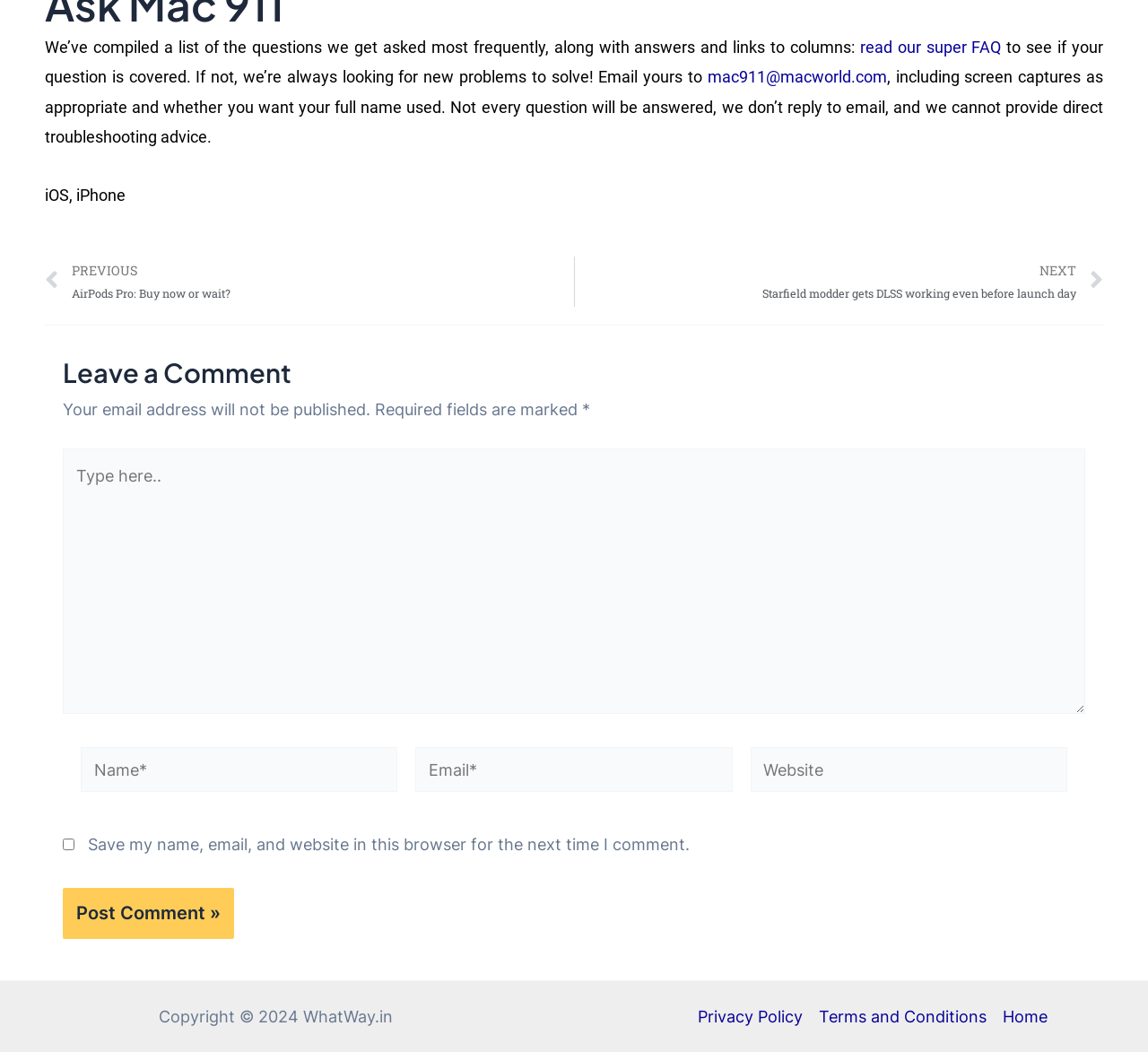Determine the bounding box coordinates for the UI element described. Format the coordinates as (top-left x, top-left y, bottom-right x, bottom-right y) and ensure all values are between 0 and 1. Element description: mac911@macworld.com

[0.616, 0.064, 0.773, 0.082]